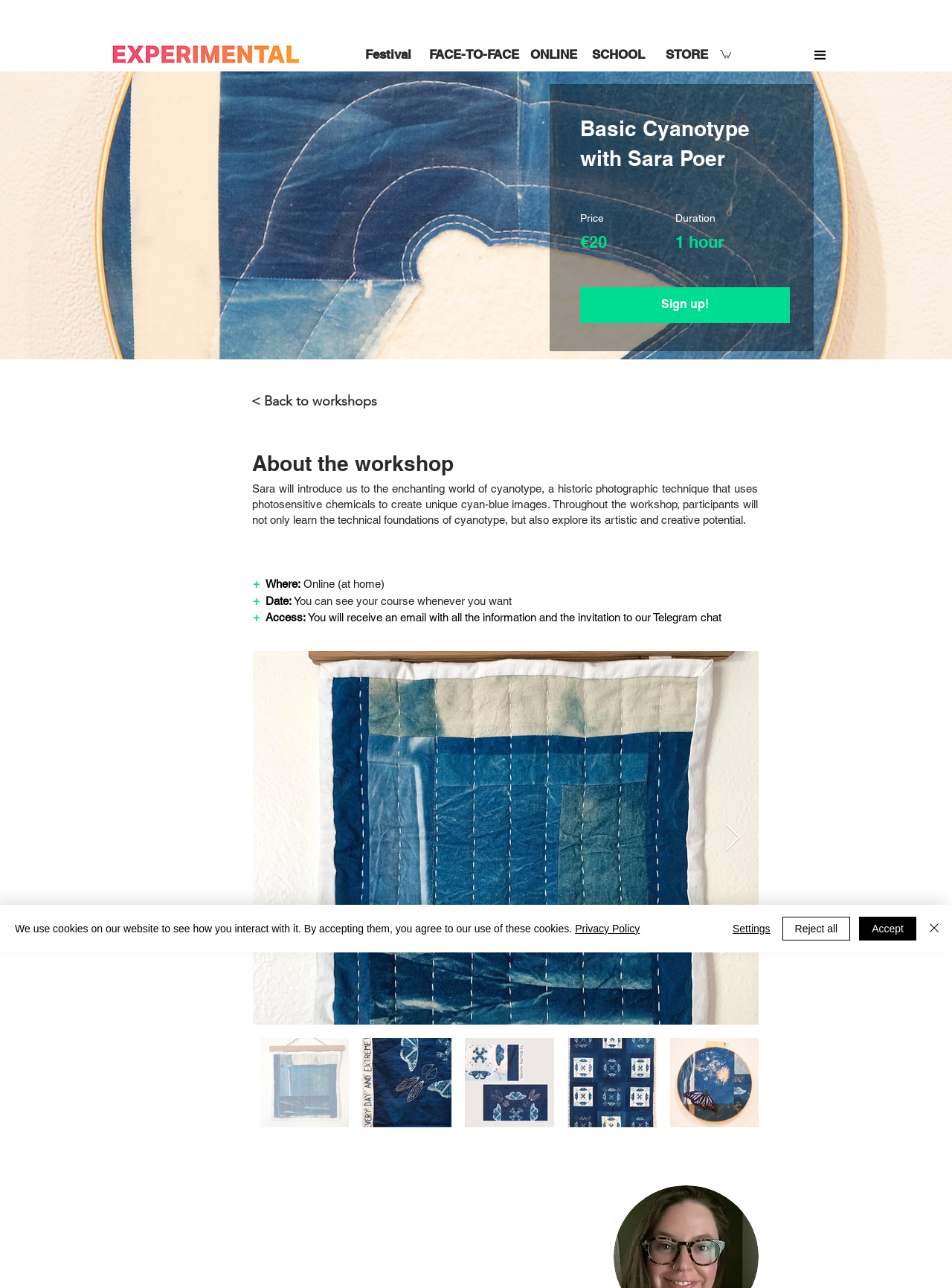Please determine the bounding box coordinates of the element to click in order to execute the following instruction: "Go back to workshops". The coordinates should be four float numbers between 0 and 1, specified as [left, top, right, bottom].

[0.264, 0.3, 0.439, 0.323]